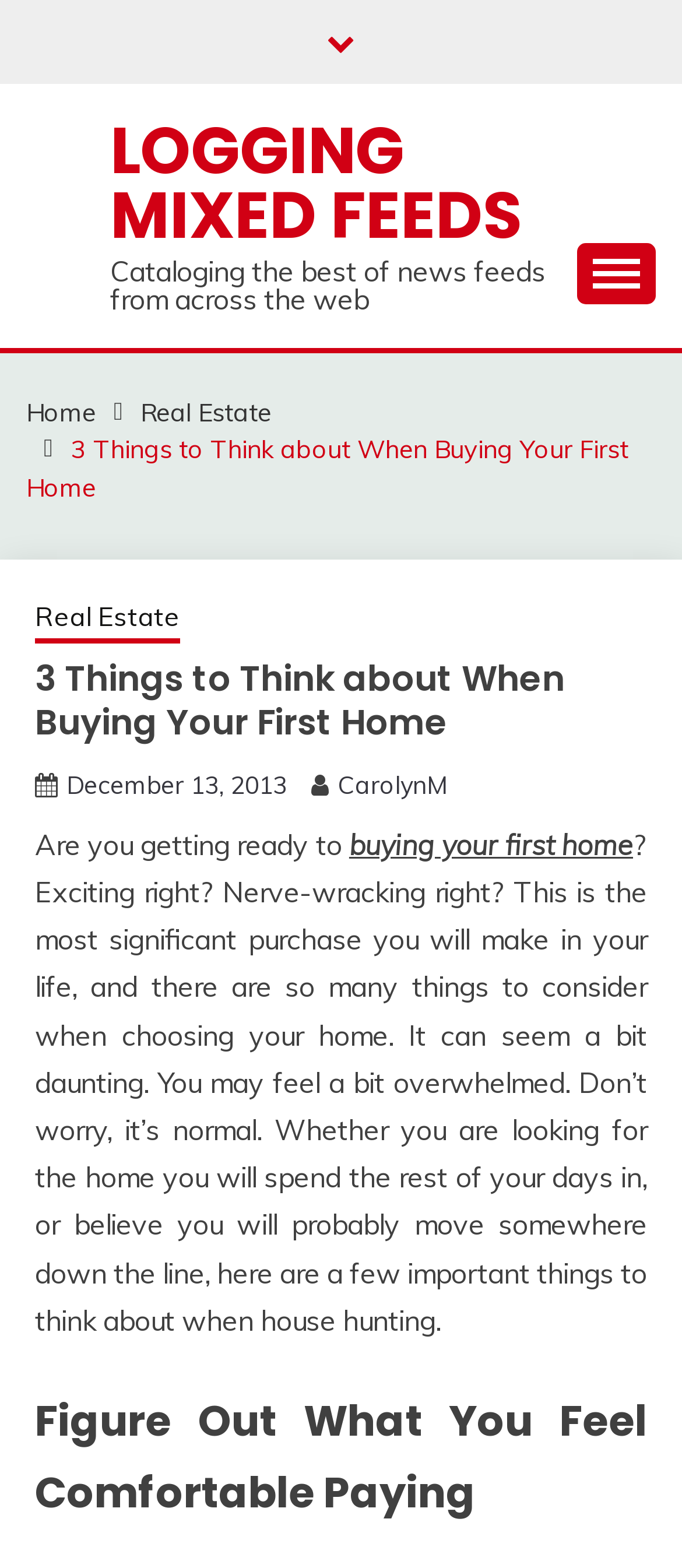Please identify the bounding box coordinates of the element that needs to be clicked to perform the following instruction: "Read the article about boat rentals for anglers in Big Bear".

None